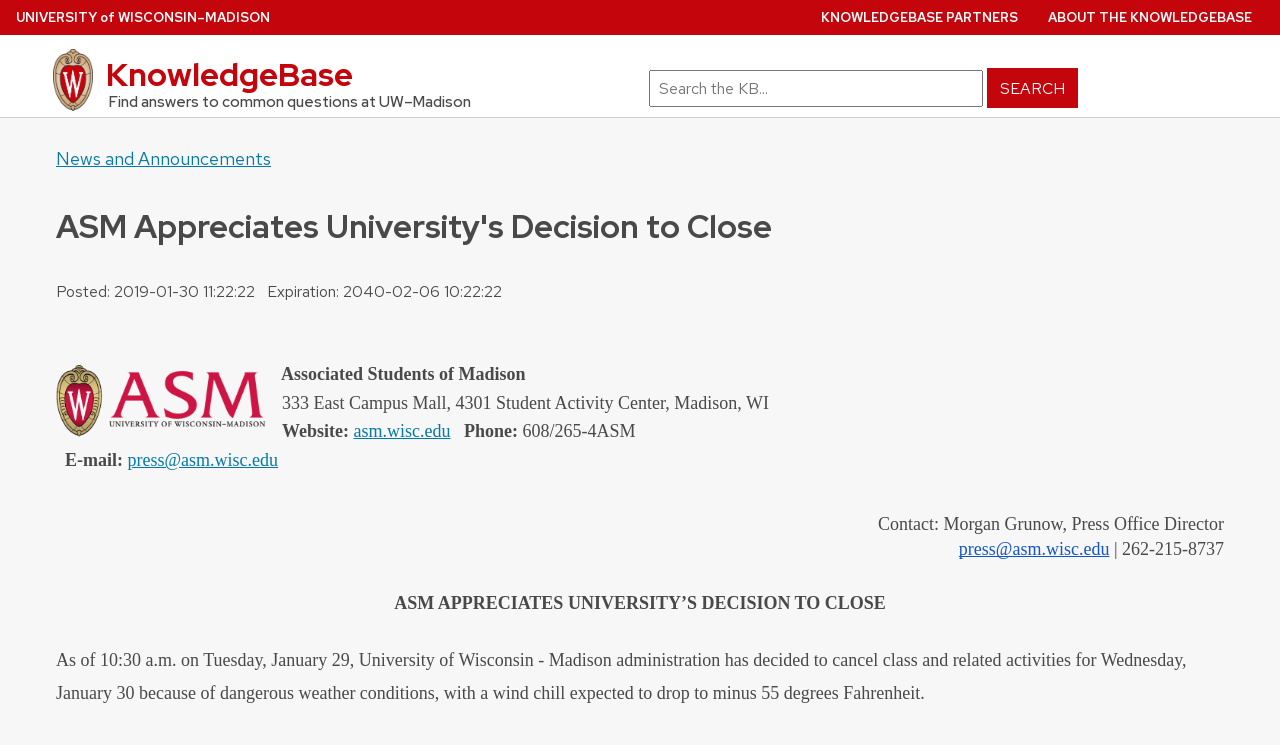Using the webpage screenshot, find the UI element described by KnowledgeBase. Provide the bounding box coordinates in the format (top-left x, top-left y, bottom-right x, bottom-right y), ensuring all values are floating point numbers between 0 and 1.

[0.031, 0.065, 0.495, 0.15]